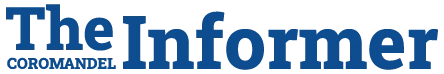Describe the image with as much detail as possible.

This image features the logo of "The Informer," a publication associated with the Coromandel region. The design showcases a bold, stylized typography with the text "The Informer" prominently displayed in vibrant blue. Below it, the word "COROMANDEL" is presented, reinforcing the connection to the local community. The composition emphasizes clarity and professionalism, making it immediately recognizable as a trusted source of information for residents and visitors alike. This logo serves as a visual anchor for the website, contributing to the overall branding of The Coromandel Informer.